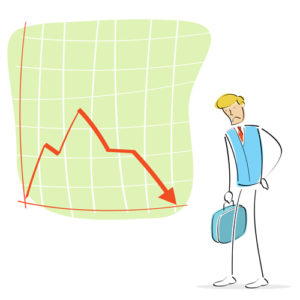Offer an in-depth caption for the image.

This illustration depicts a disheartened businessperson standing next to a graph that trends downward, symbolizing economic decline. The chart features a grid background with a distinct red line that sharply descends, indicating a drop in financial performance or market conditions. The figure, dressed in a blue vest and holding a briefcase, conveys a sense of concern or distress, reflecting challenges such as job loss or financial instability. This visual effectively encapsulates themes relevant to economic downturns, particularly in the context of navigating difficult times, which is a focal point of the associated content.